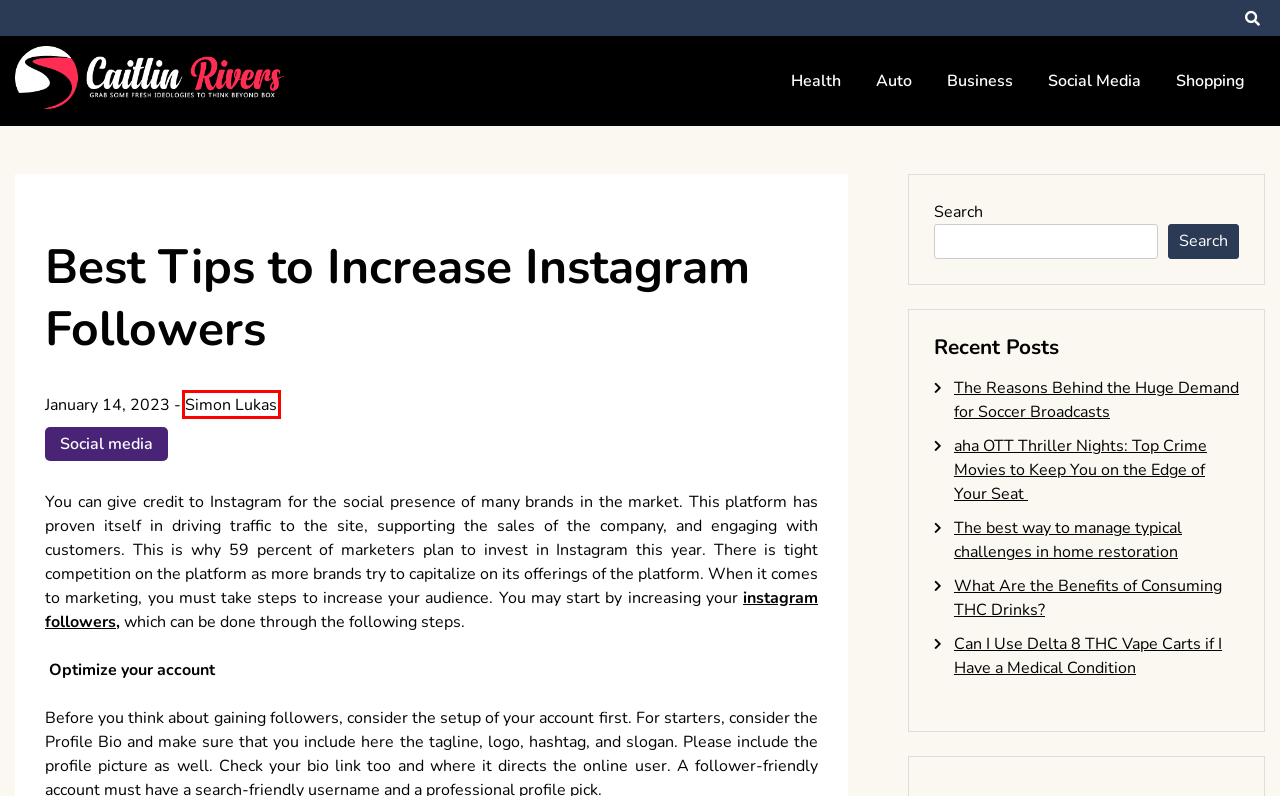After examining the screenshot of a webpage with a red bounding box, choose the most accurate webpage description that corresponds to the new page after clicking the element inside the red box. Here are the candidates:
A. Unveiling the Power of YouTube: Boost Your Content with Genuine Views – Caitlin Rivers
B. The best way to manage typical challenges in home restoration – Caitlin Rivers
C. Simon Lukas – Caitlin Rivers
D. Learn How to Find Cheap Used Honda Cars – Caitlin Rivers
E. Health – Caitlin Rivers
F. What Are the Benefits of Consuming THC Drinks? – Caitlin Rivers
G. Can I buy YouTube subscribers for multiple channels? – Caitlin Rivers
H. Can I Use Delta 8 THC Vape Carts if I Have a Medical Condition – Caitlin Rivers

C